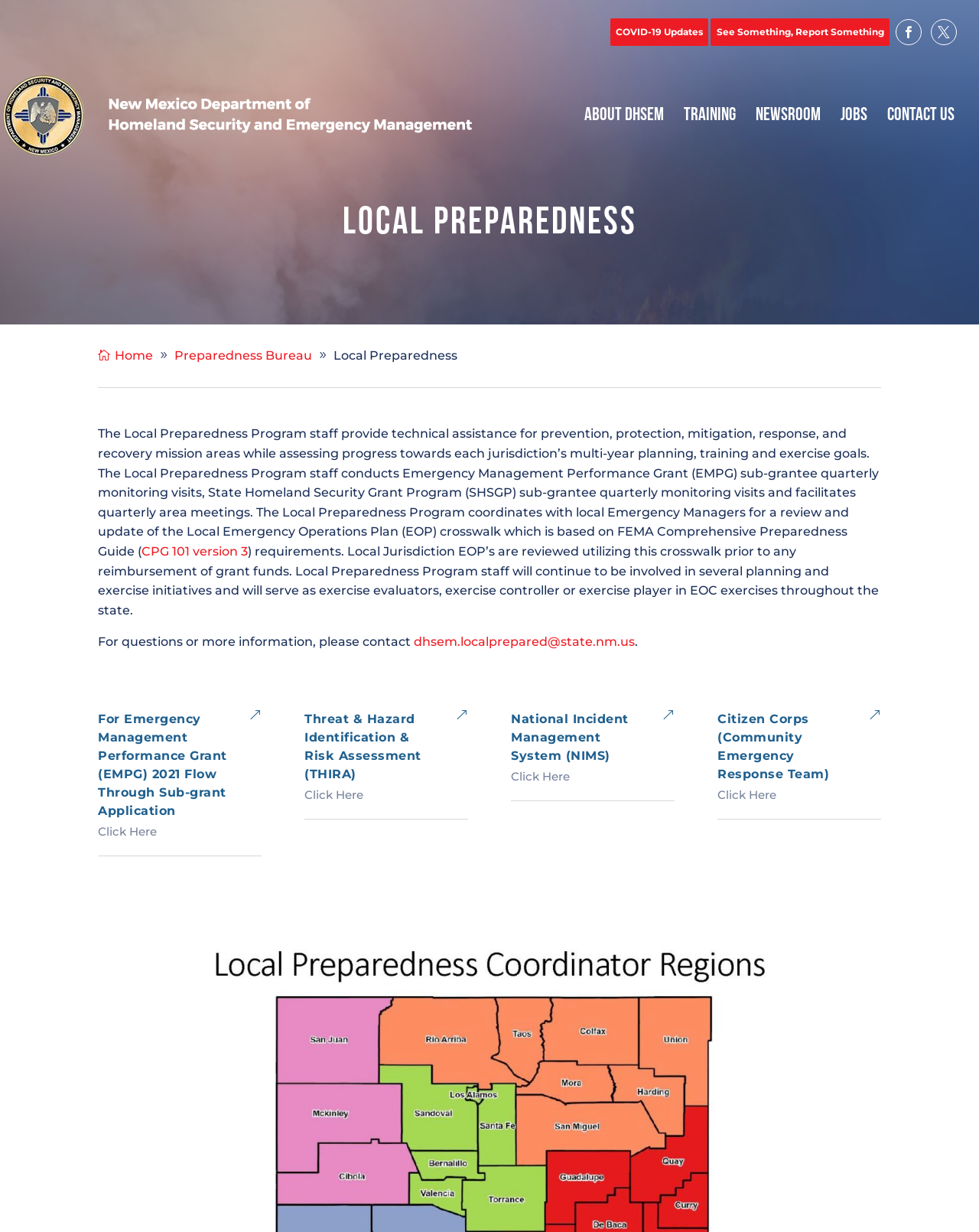Locate the bounding box coordinates of the area that needs to be clicked to fulfill the following instruction: "Click on DMCA POLICY". The coordinates should be in the format of four float numbers between 0 and 1, namely [left, top, right, bottom].

None